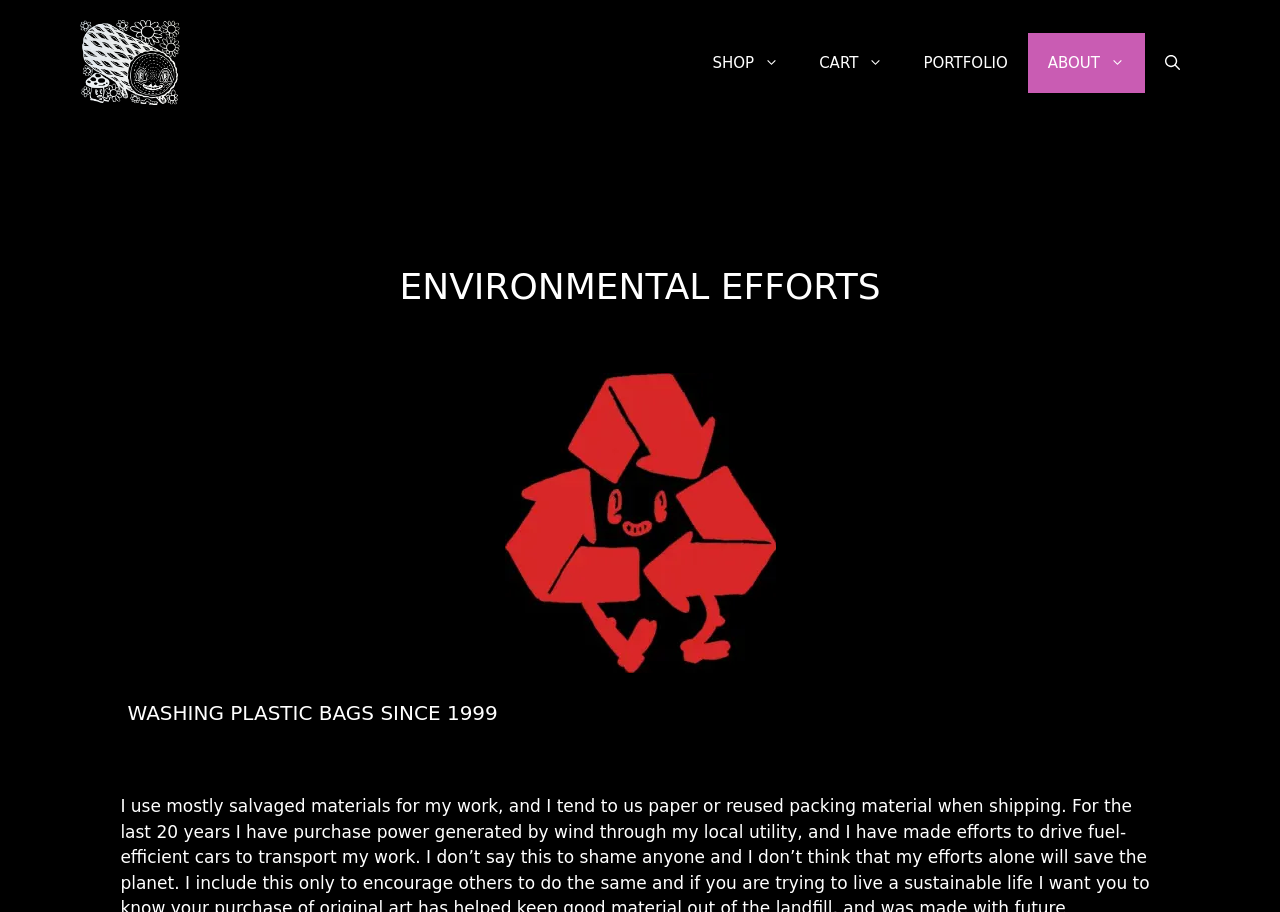What is the name of the company?
Based on the visual content, answer with a single word or a brief phrase.

TRIPPER DUNGAN